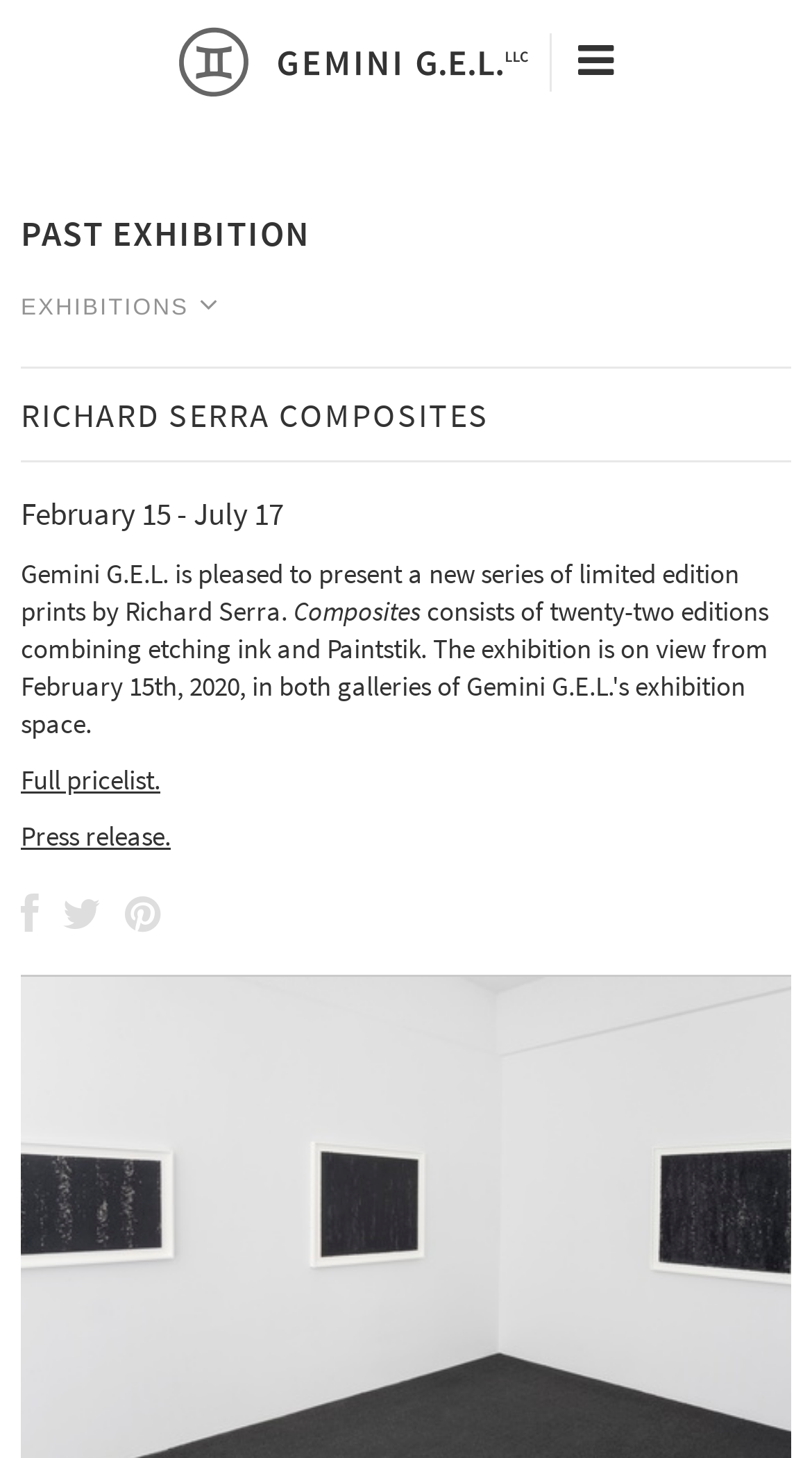Analyze the image and deliver a detailed answer to the question: What is the date range of the exhibition?

The webpage has a StaticText element 'February 15 - July 17' which indicates the date range of the exhibition.